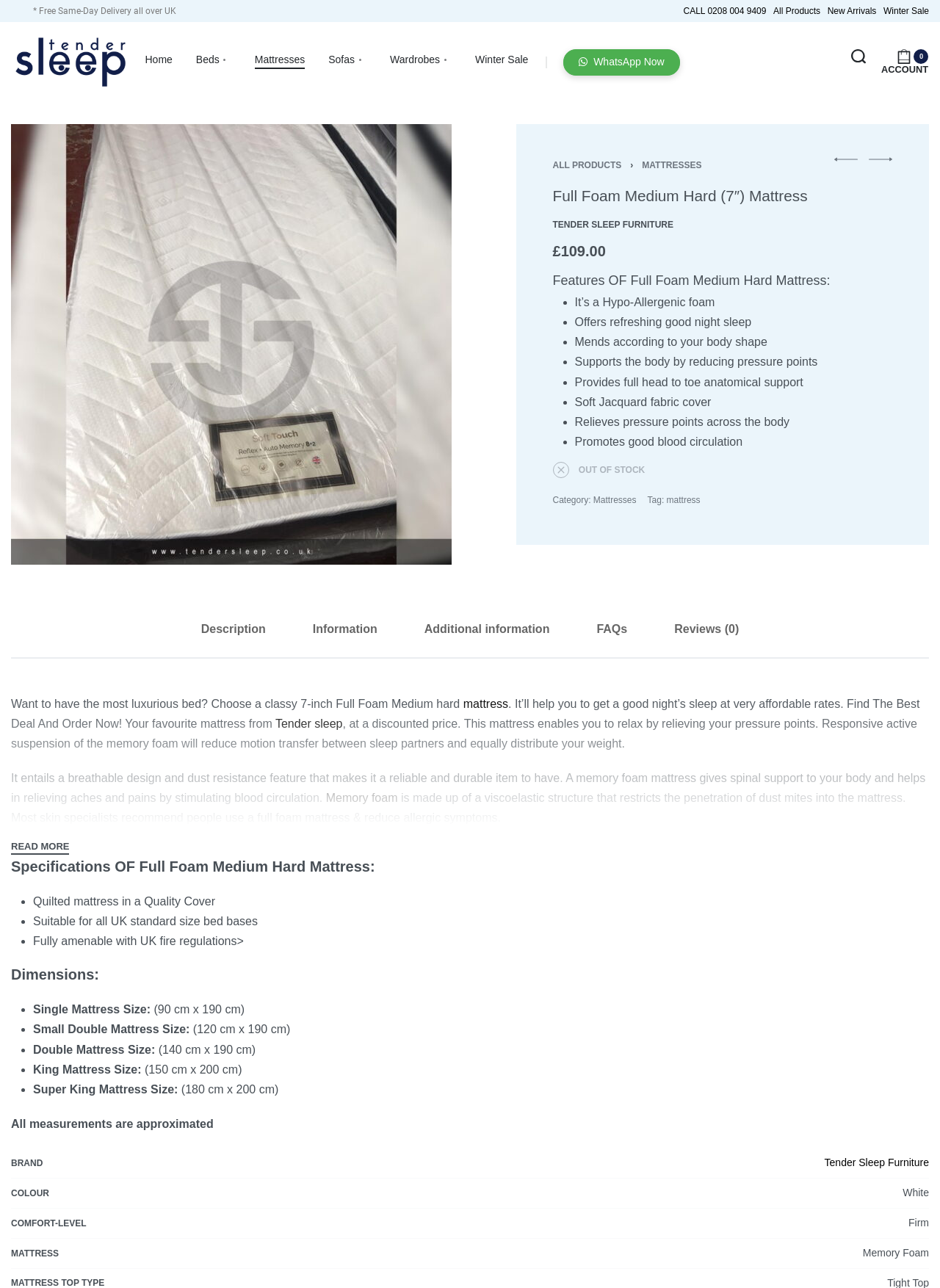Locate the bounding box coordinates of the item that should be clicked to fulfill the instruction: "View the product gallery".

[0.012, 0.097, 0.48, 0.439]